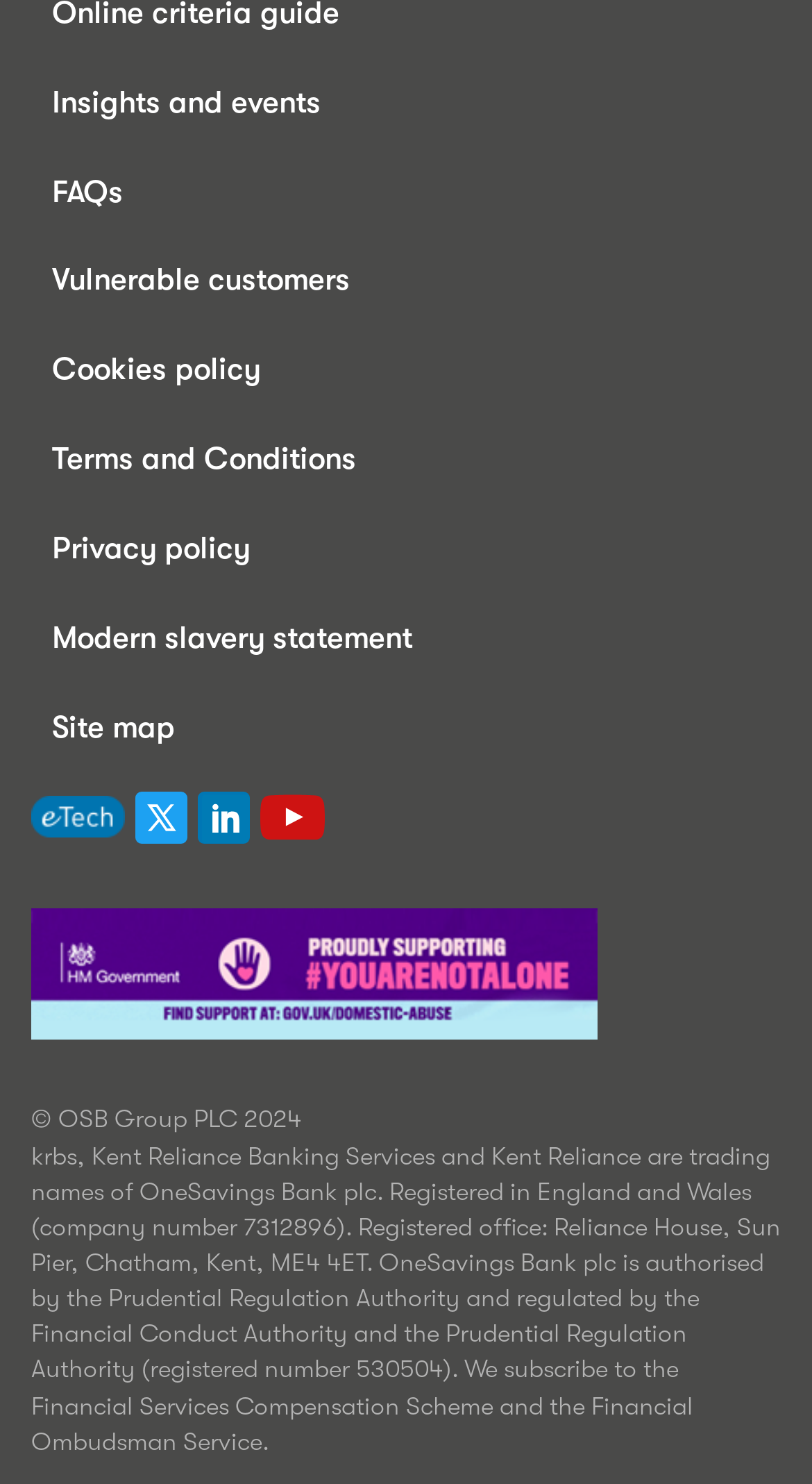Please answer the following query using a single word or phrase: 
What is the company name of the website owner?

OSB Group PLC